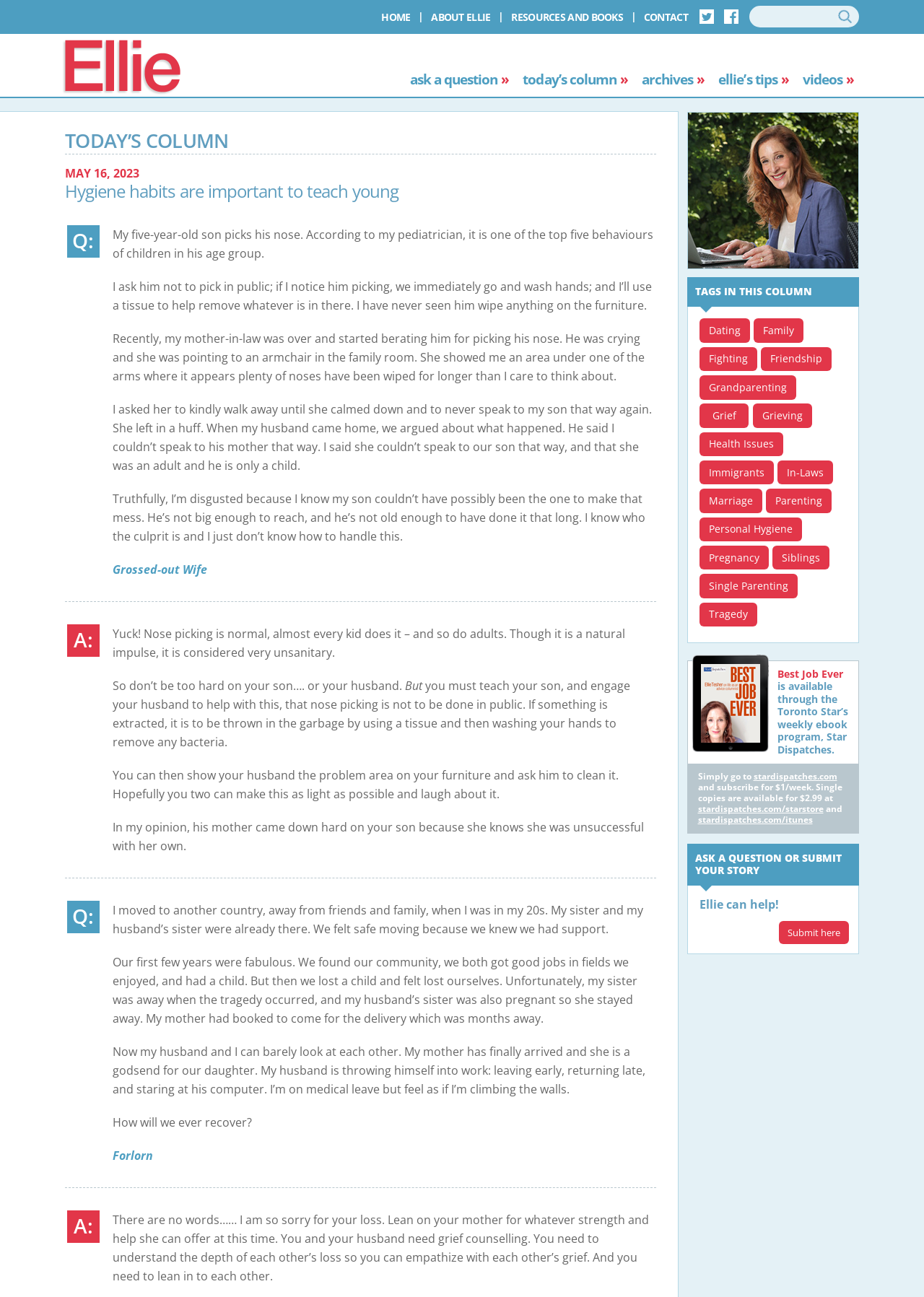Please specify the bounding box coordinates of the clickable region necessary for completing the following instruction: "Read about Ellie's tips". The coordinates must consist of four float numbers between 0 and 1, i.e., [left, top, right, bottom].

[0.778, 0.051, 0.85, 0.068]